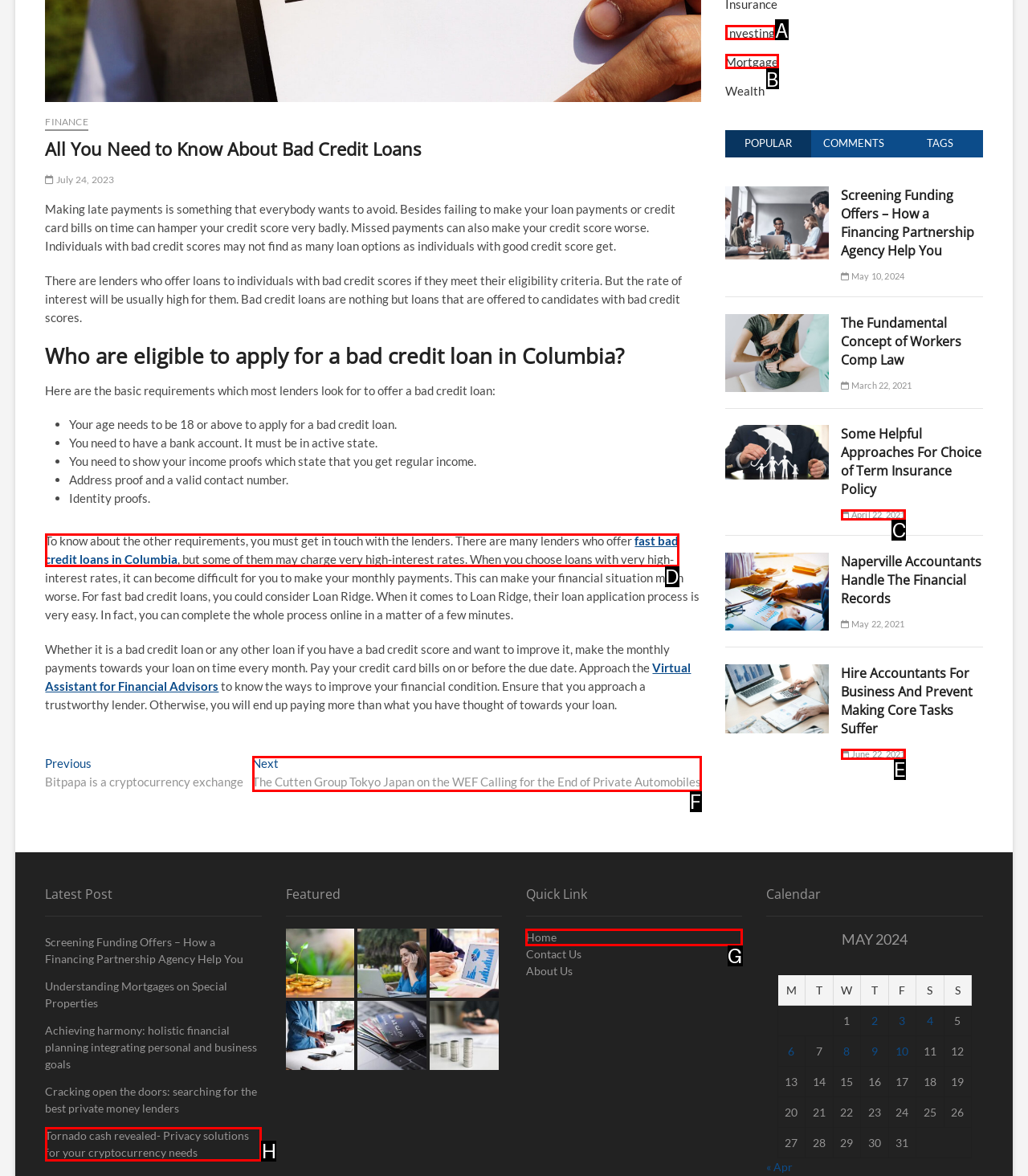Point out the option that best suits the description: April 22, 2021
Indicate your answer with the letter of the selected choice.

C